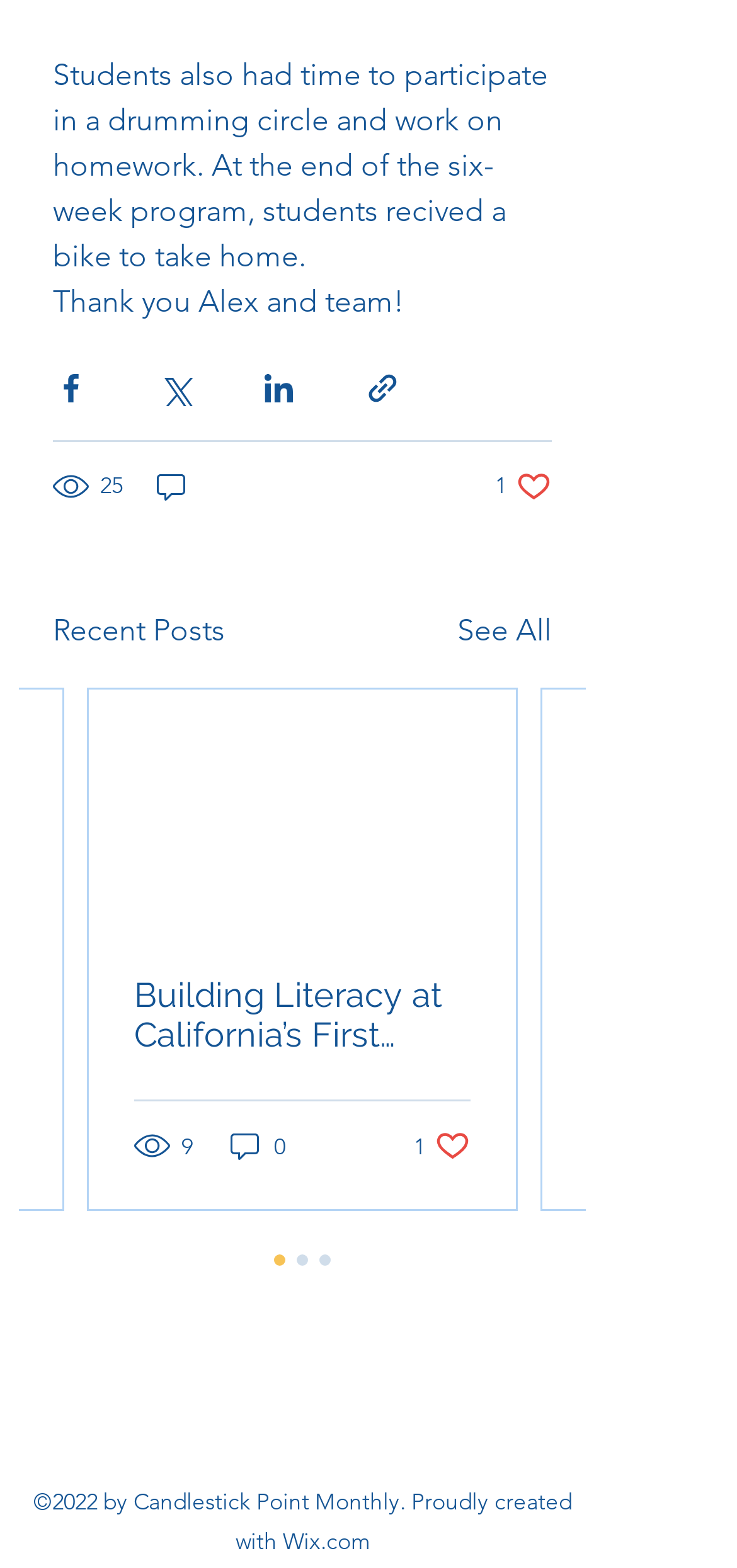Find and indicate the bounding box coordinates of the region you should select to follow the given instruction: "Like the post".

[0.672, 0.298, 0.749, 0.321]